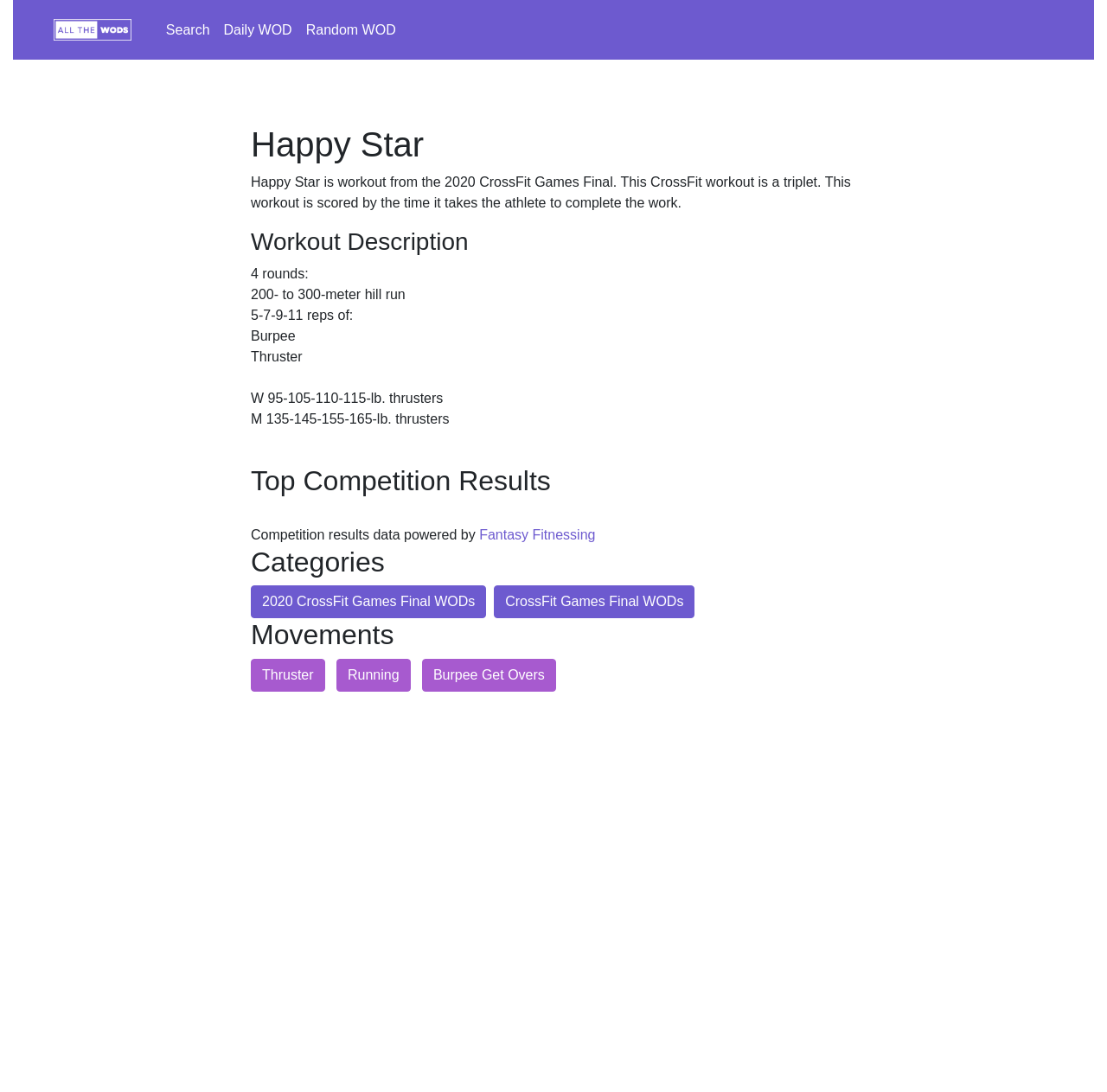Please reply with a single word or brief phrase to the question: 
What is the name of the workout?

Happy Star